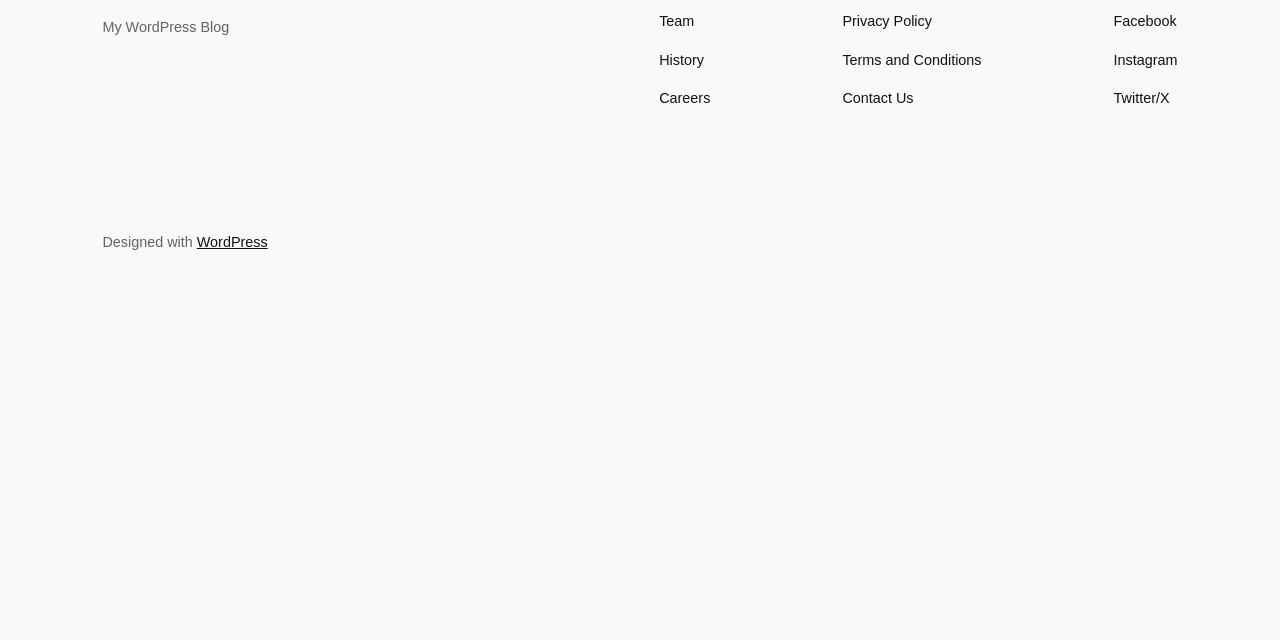Identify the bounding box coordinates for the UI element described as follows: "Twitter/X". Ensure the coordinates are four float numbers between 0 and 1, formatted as [left, top, right, bottom].

[0.87, 0.136, 0.914, 0.171]